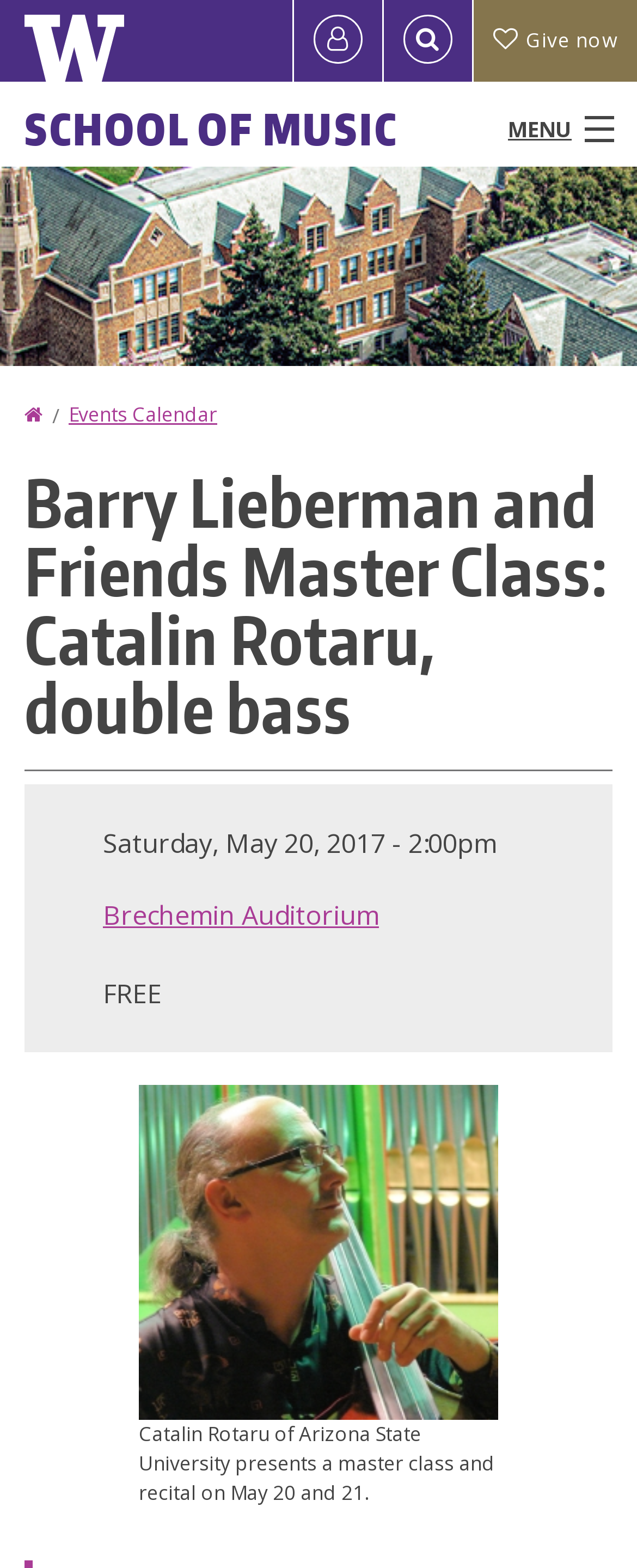Locate the bounding box coordinates of the element you need to click to accomplish the task described by this instruction: "View Events Calendar".

[0.108, 0.255, 0.341, 0.273]